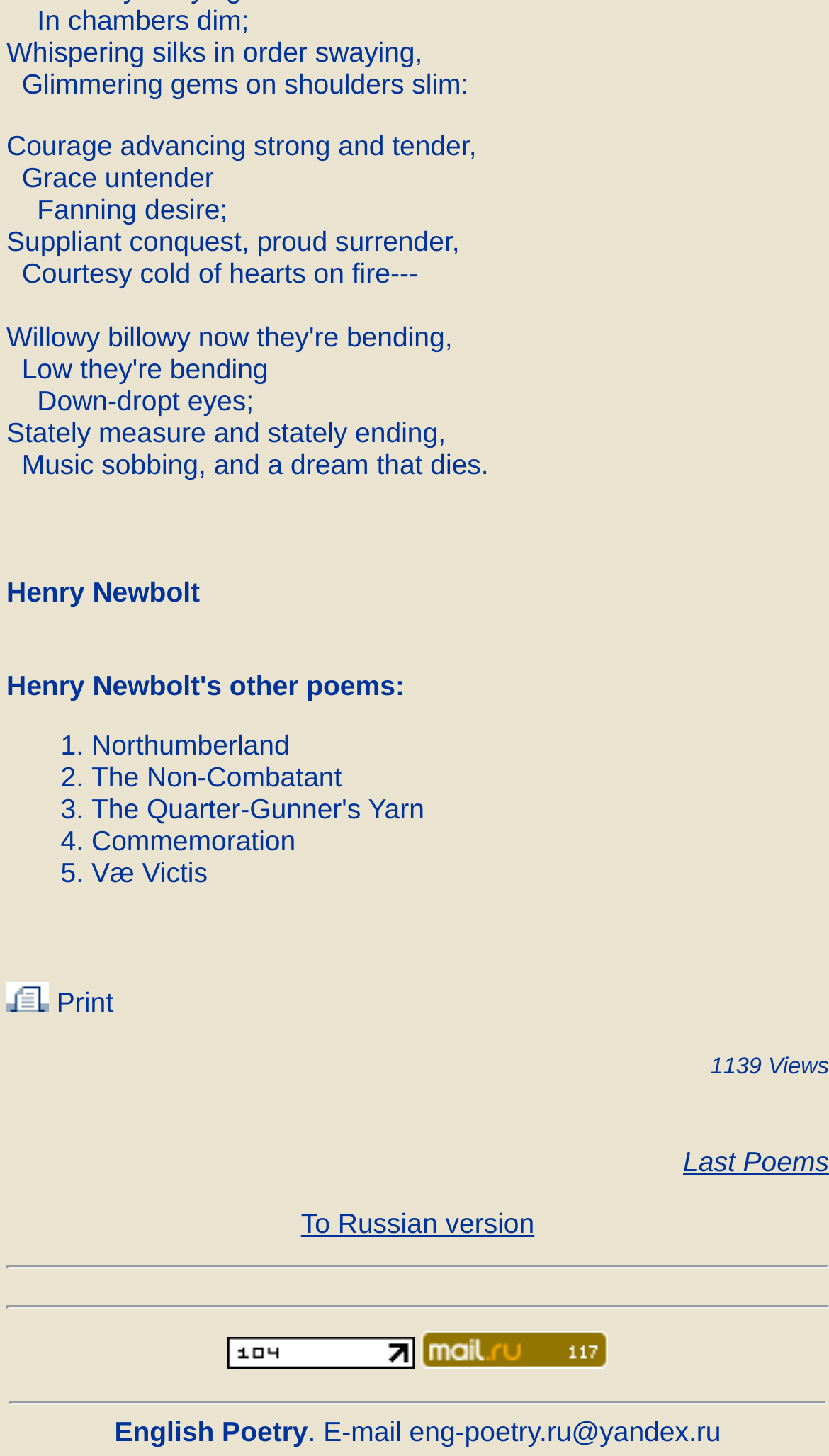Locate the bounding box coordinates of the clickable element to fulfill the following instruction: "Print the poem". Provide the coordinates as four float numbers between 0 and 1 in the format [left, top, right, bottom].

[0.008, 0.677, 0.137, 0.699]